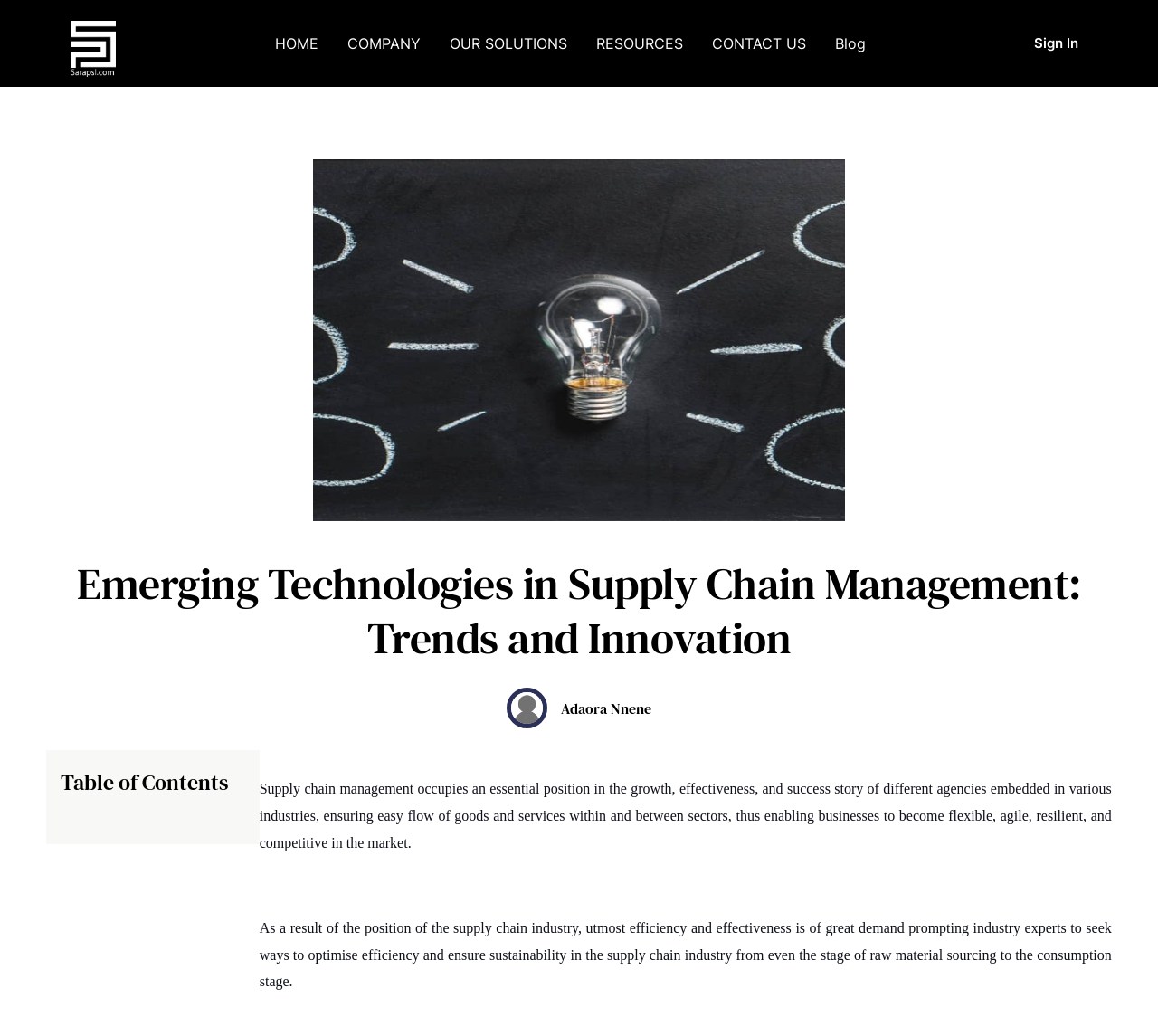Indicate the bounding box coordinates of the element that needs to be clicked to satisfy the following instruction: "sign in". The coordinates should be four float numbers between 0 and 1, i.e., [left, top, right, bottom].

[0.893, 0.028, 0.931, 0.056]